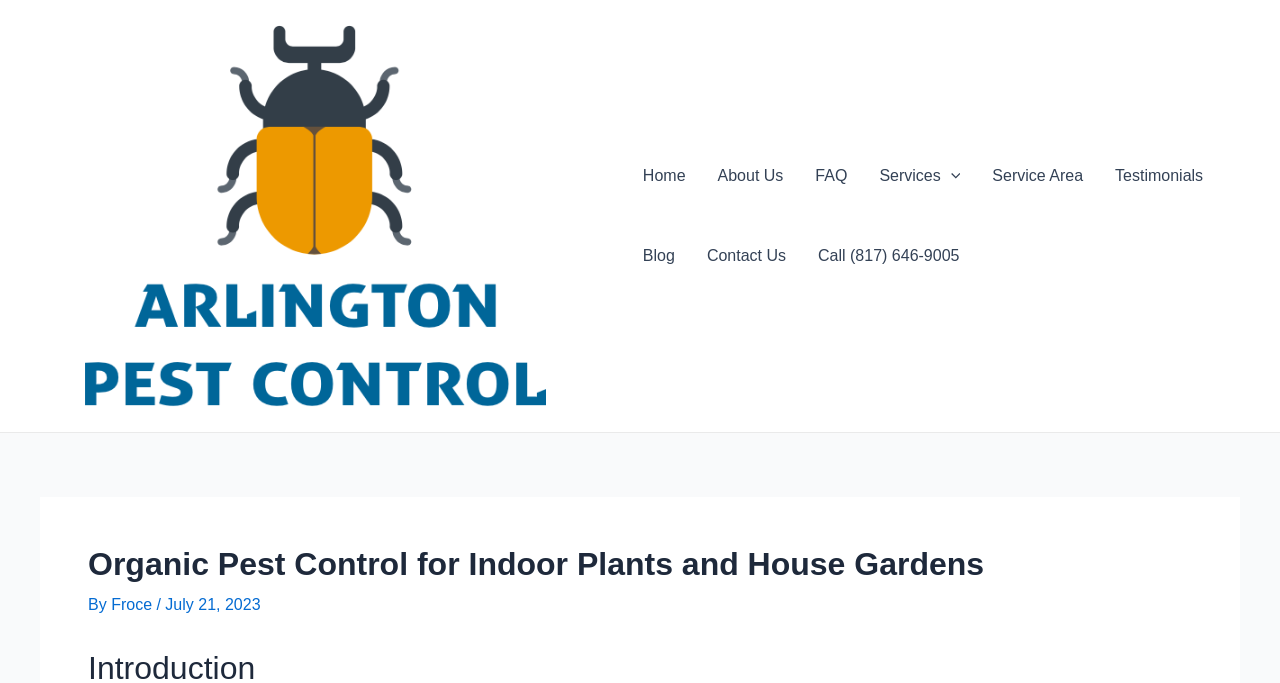Determine the bounding box coordinates for the area that should be clicked to carry out the following instruction: "Go to the Home page".

[0.49, 0.199, 0.548, 0.316]